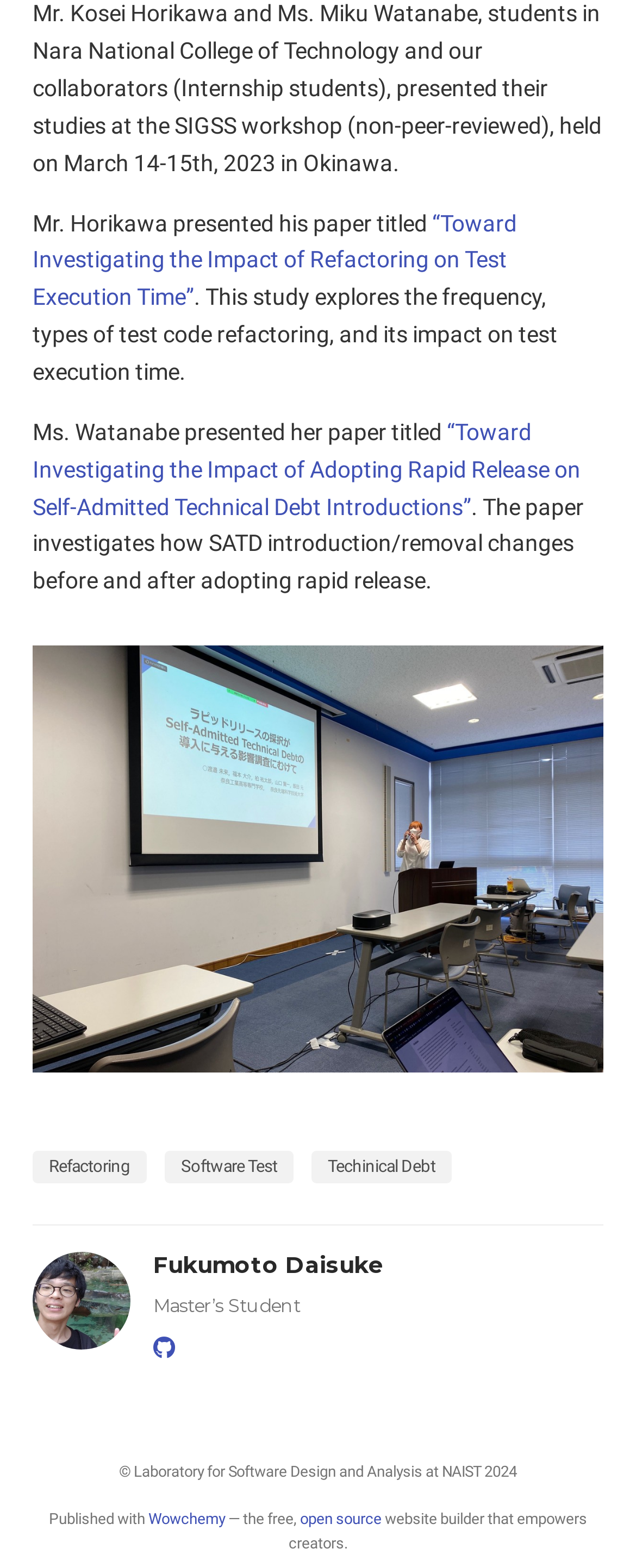What is the topic of Mr. Horikawa's paper? Please answer the question using a single word or phrase based on the image.

Refactoring